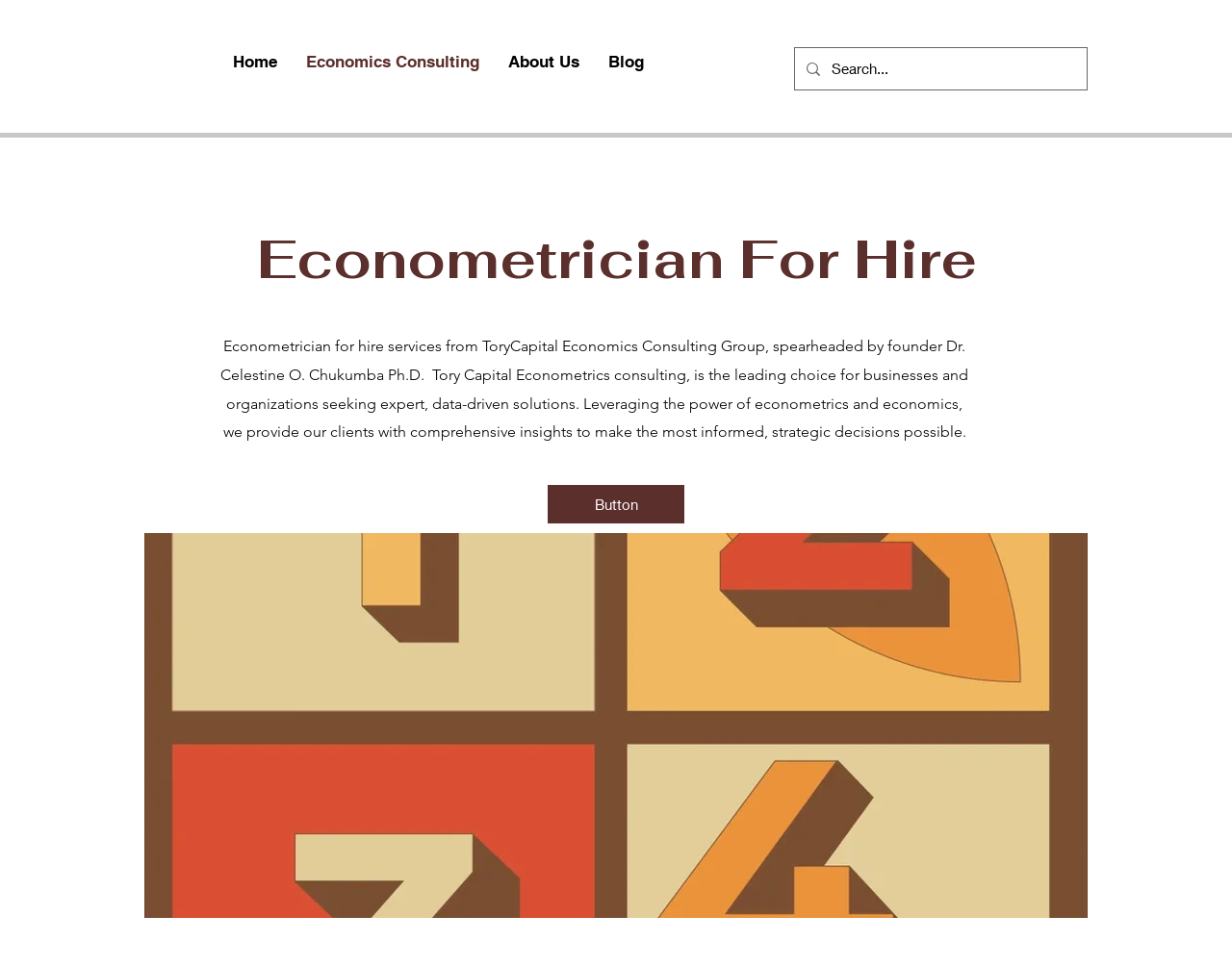Give the bounding box coordinates for the element described by: "aria-label="Search..." name="q" placeholder="Search..."".

[0.675, 0.05, 0.849, 0.093]